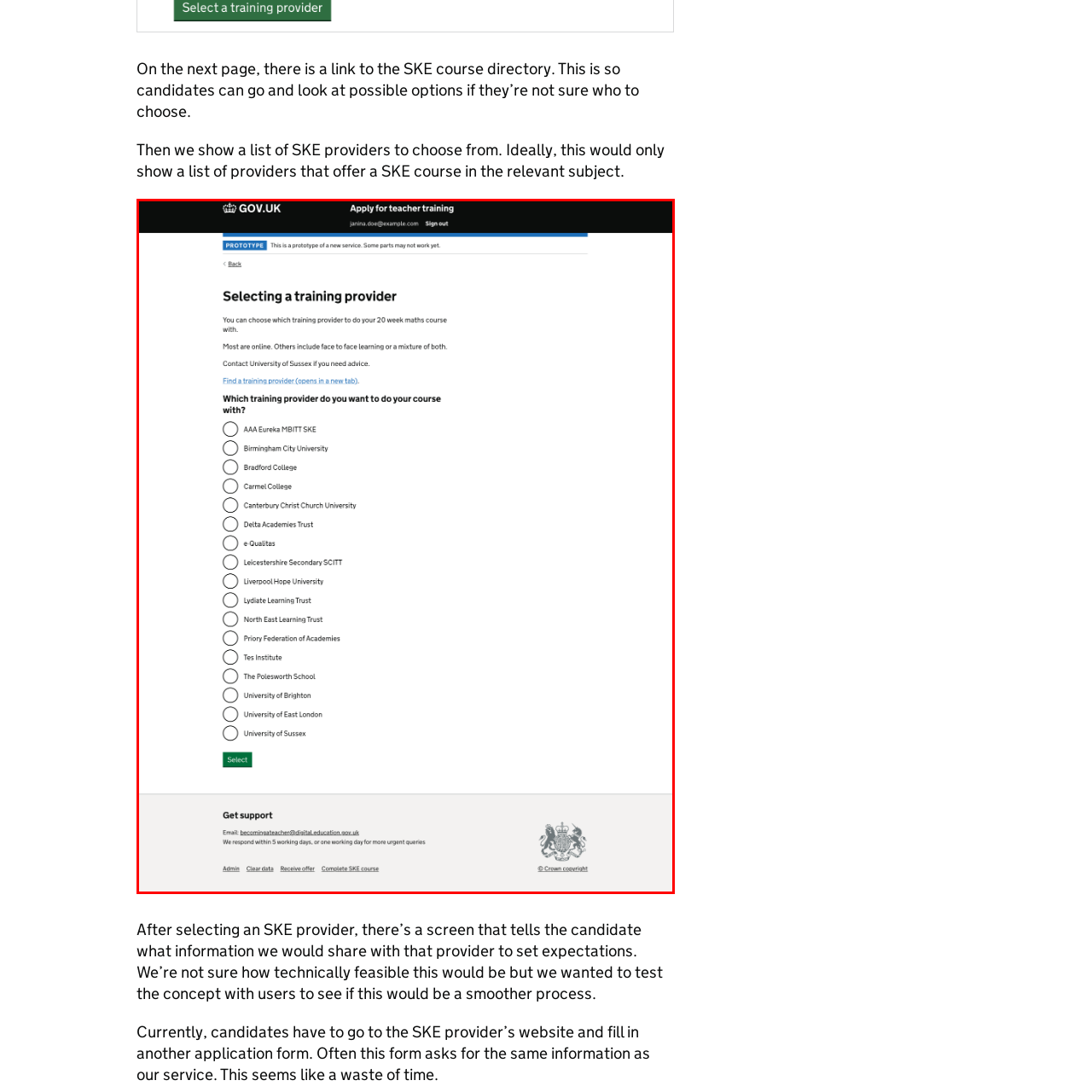Describe in detail what is happening in the image highlighted by the red border.

The image depicts an online interface titled "Selecting a training provider" as part of an application for teacher training on the GOV.UK website. Users are prompted to choose a training provider for a 20-week maths course, with most options being online or a mixture of face-to-face and online learning. A list of various institutions is presented, including well-known universities and training trusts, each selectable via radio buttons. The interface also provides a link for users to find additional training providers if needed. A button labeled "Select" allows users to confirm their choice. A footer with support options ensures assistance is readily available for applicants.